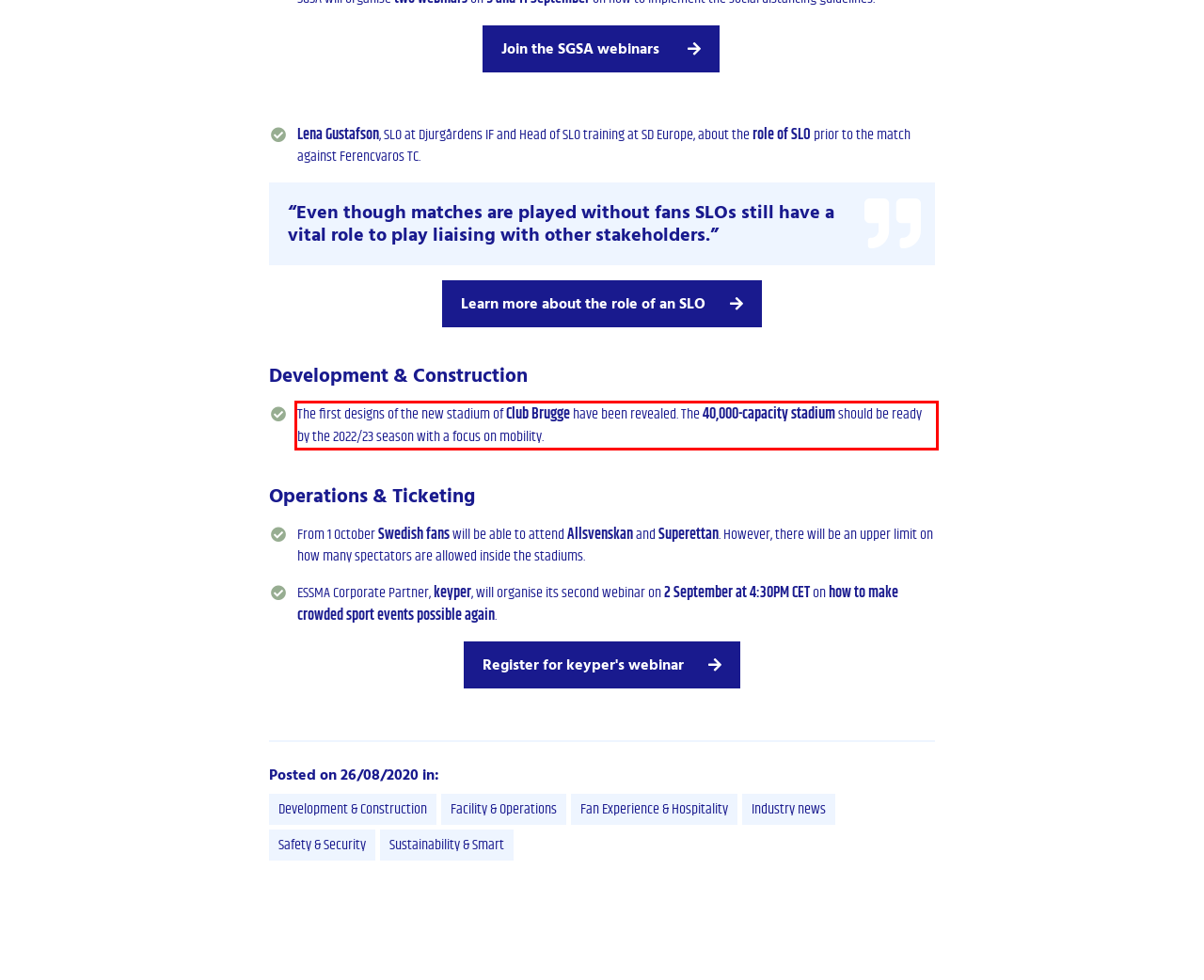Observe the screenshot of the webpage that includes a red rectangle bounding box. Conduct OCR on the content inside this red bounding box and generate the text.

The first designs of the new stadium of Club Brugge have been revealed. The 40,000-capacity stadium should be ready by the 2022/23 season with a focus on mobility.